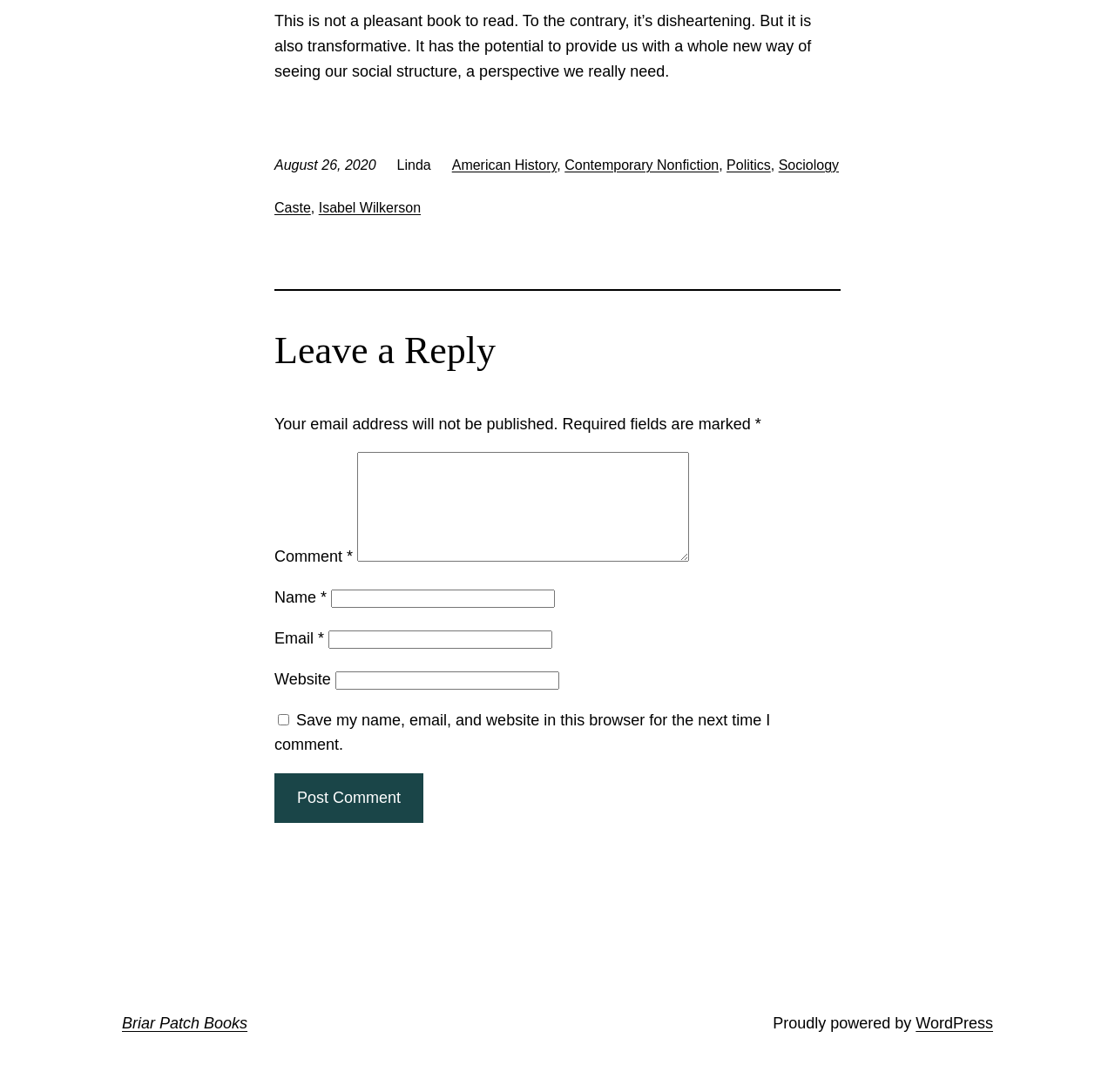Find the bounding box coordinates for the HTML element described in this sentence: "Politics". Provide the coordinates as four float numbers between 0 and 1, in the format [left, top, right, bottom].

[0.652, 0.144, 0.691, 0.158]